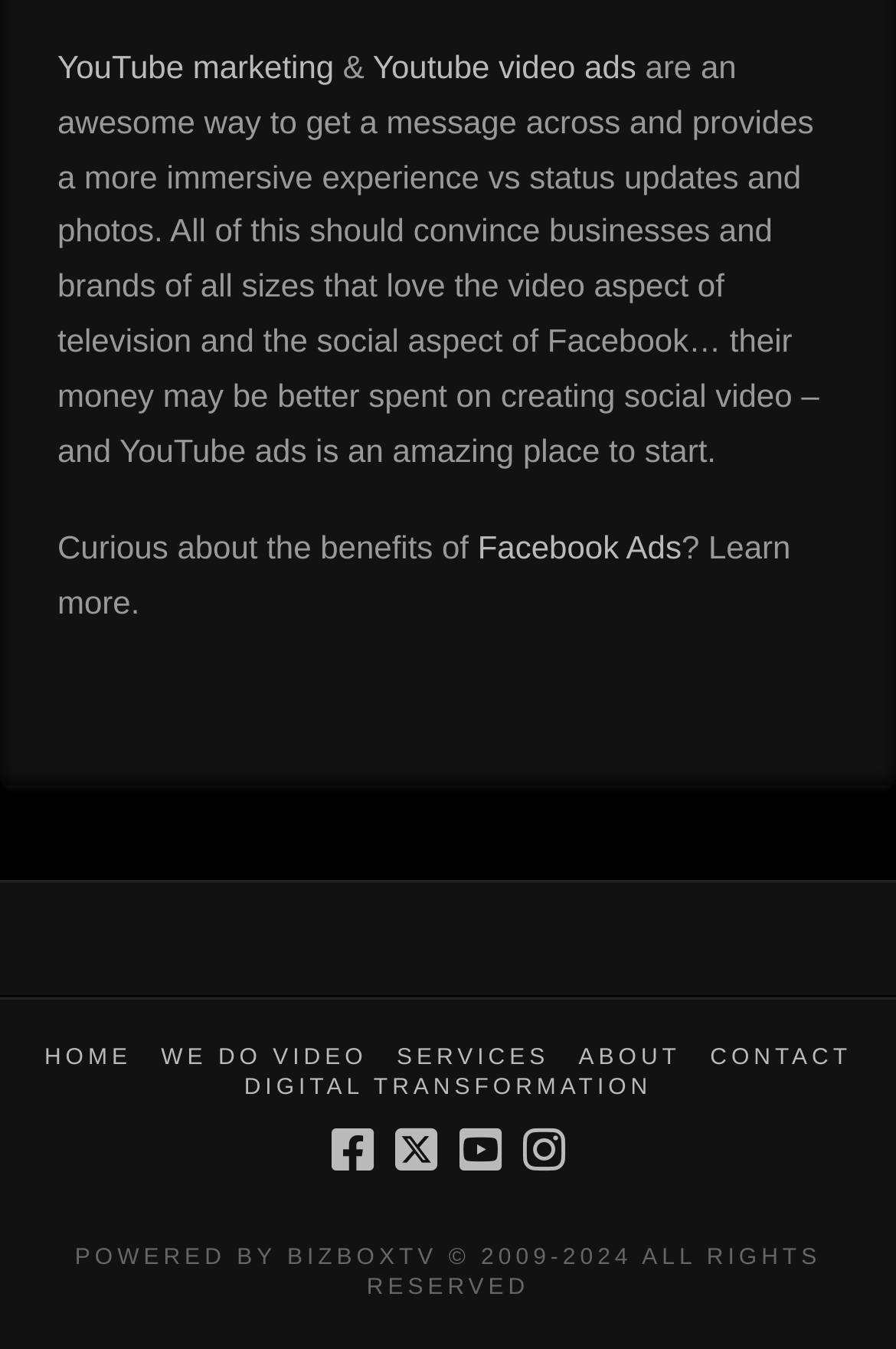What is the tone of the webpage?
Use the information from the screenshot to give a comprehensive response to the question.

The tone of the webpage is promotional, as it highlights the benefits of YouTube ads and encourages businesses to use them, indicating that the webpage is trying to promote a service or product.